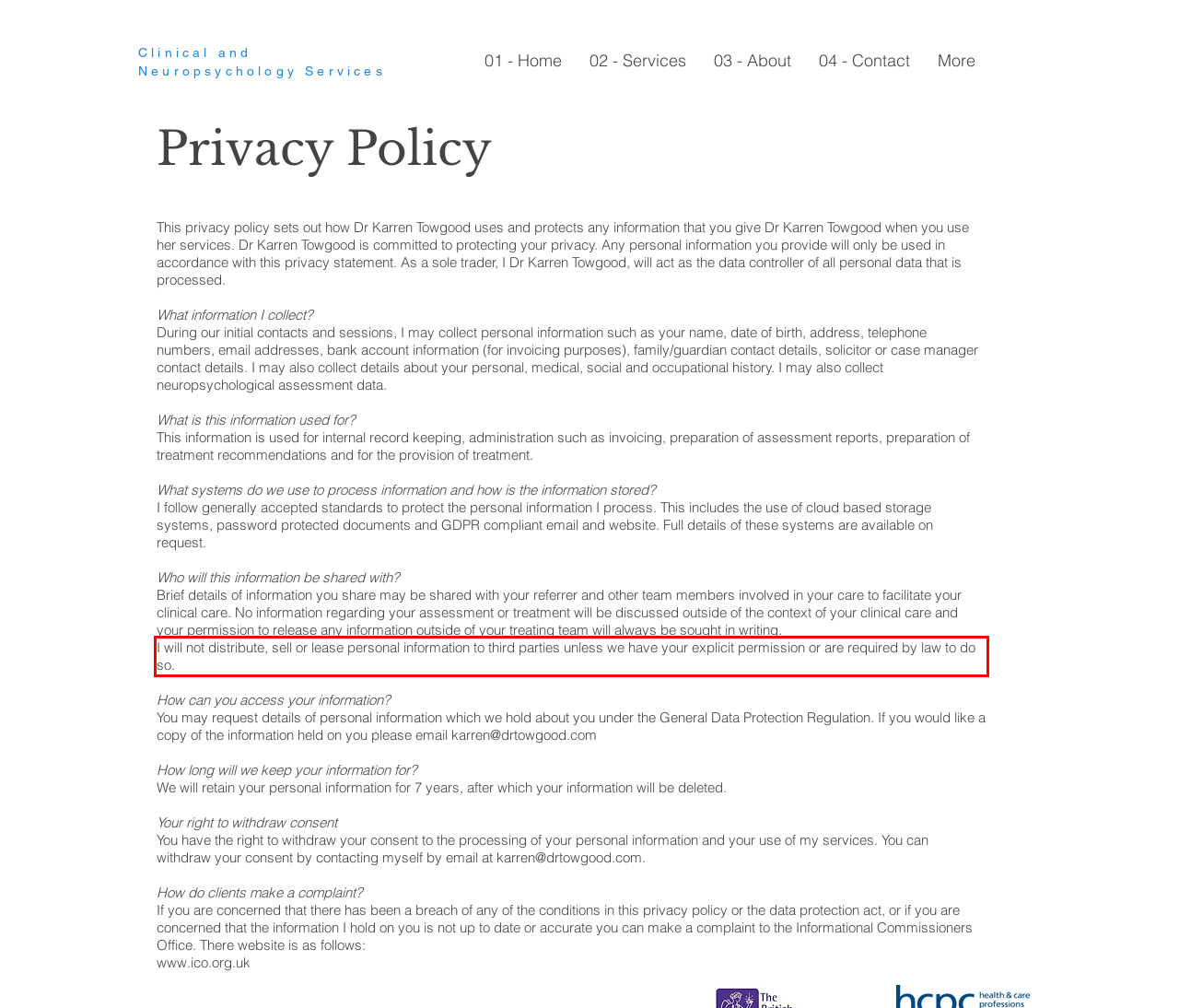Please examine the webpage screenshot containing a red bounding box and use OCR to recognize and output the text inside the red bounding box.

I will not distribute, sell or lease personal information to third parties unless we have your explicit permission or are required by law to do so.